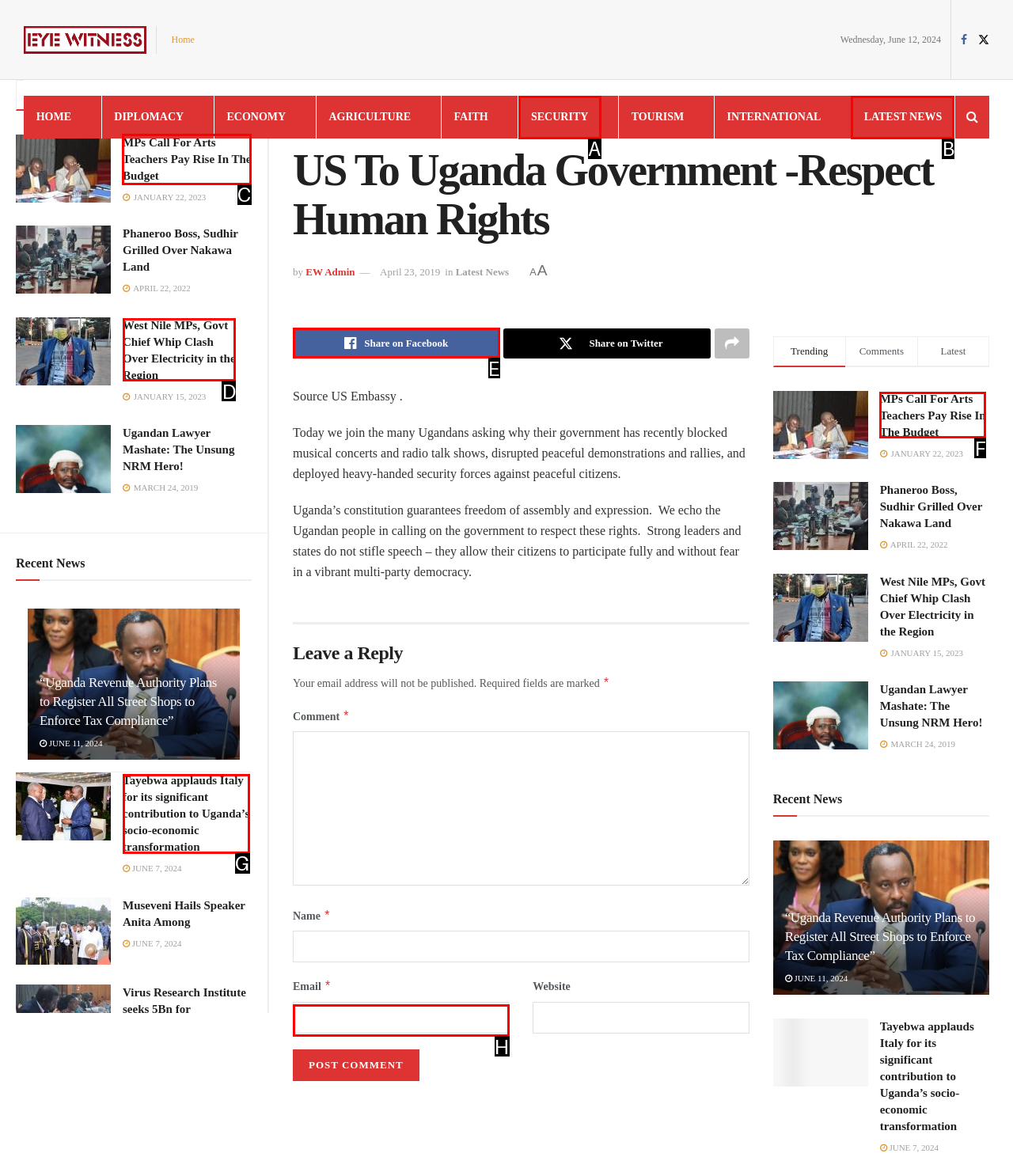Which lettered option should be clicked to perform the following task: Read the news article 'MPs Call For Arts Teachers Pay Rise In The Budget'
Respond with the letter of the appropriate option.

C